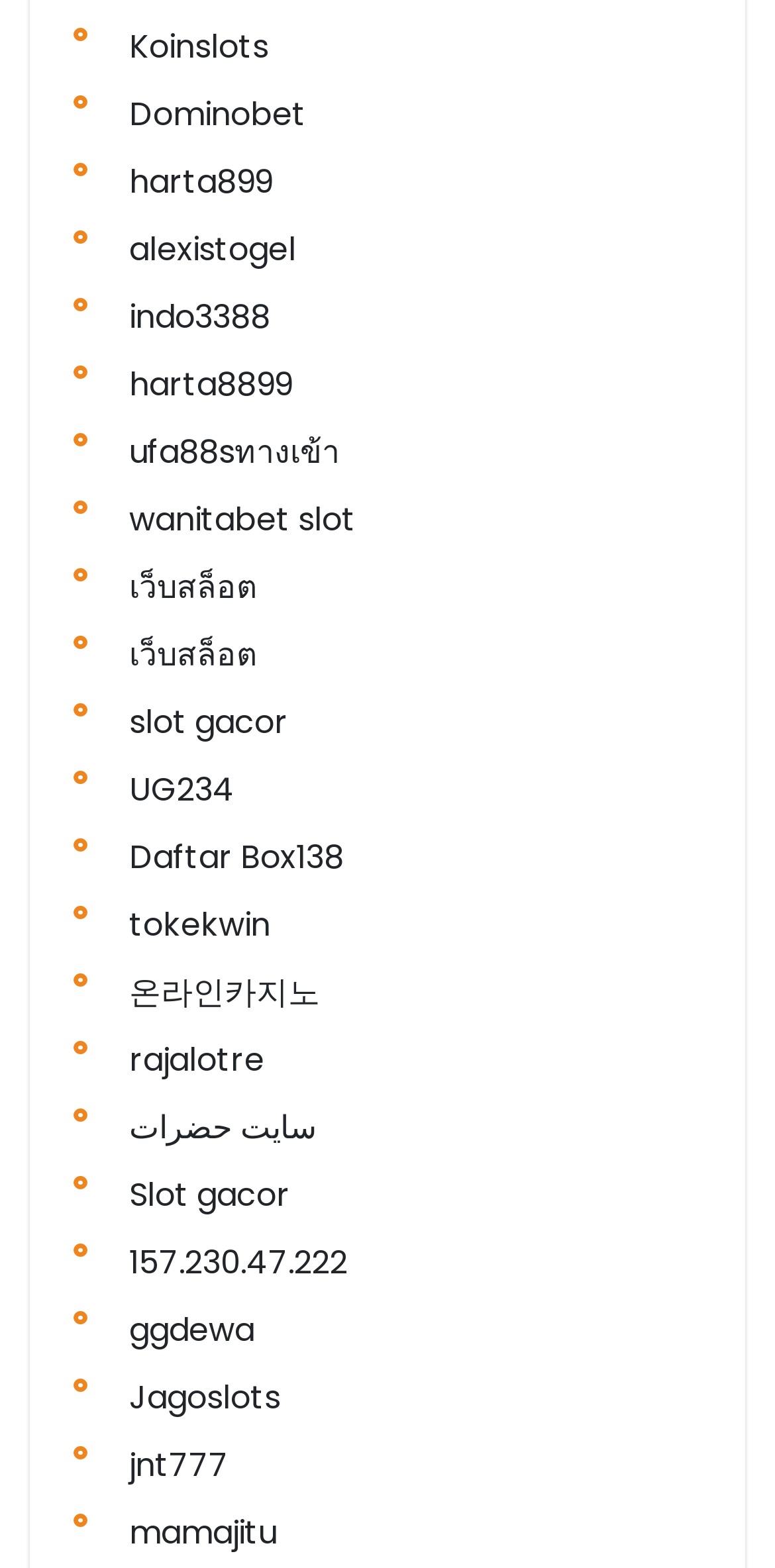Can you pinpoint the bounding box coordinates for the clickable element required for this instruction: "Visit Dominobet website"? The coordinates should be four float numbers between 0 and 1, i.e., [left, top, right, bottom].

[0.167, 0.058, 0.395, 0.087]